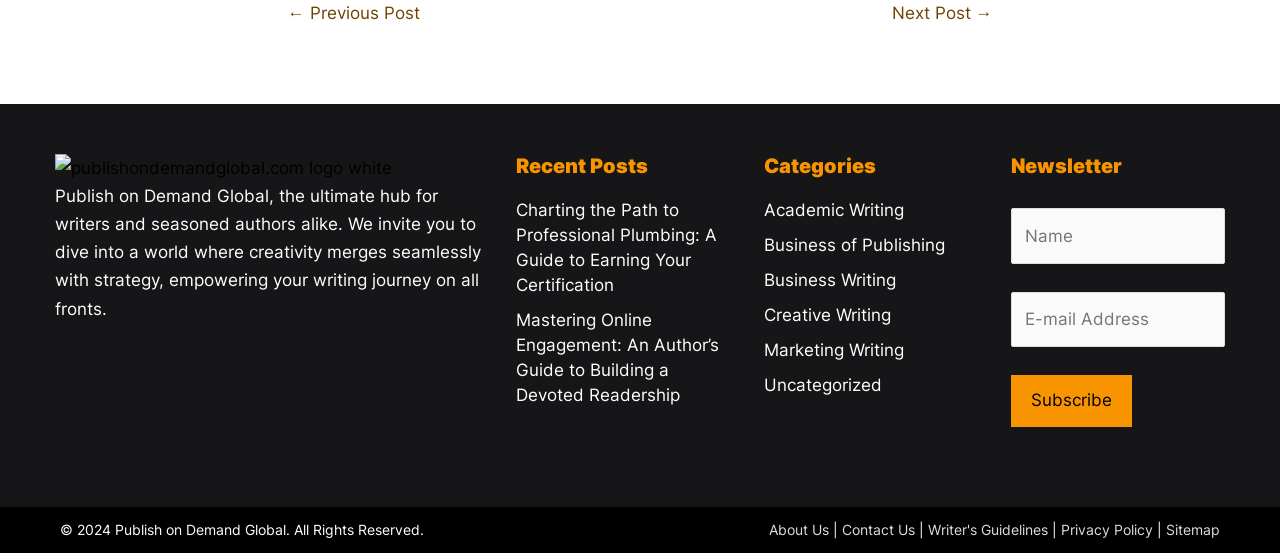Can you pinpoint the bounding box coordinates for the clickable element required for this instruction: "Subscribe to the newsletter"? The coordinates should be four float numbers between 0 and 1, i.e., [left, top, right, bottom].

[0.79, 0.679, 0.885, 0.772]